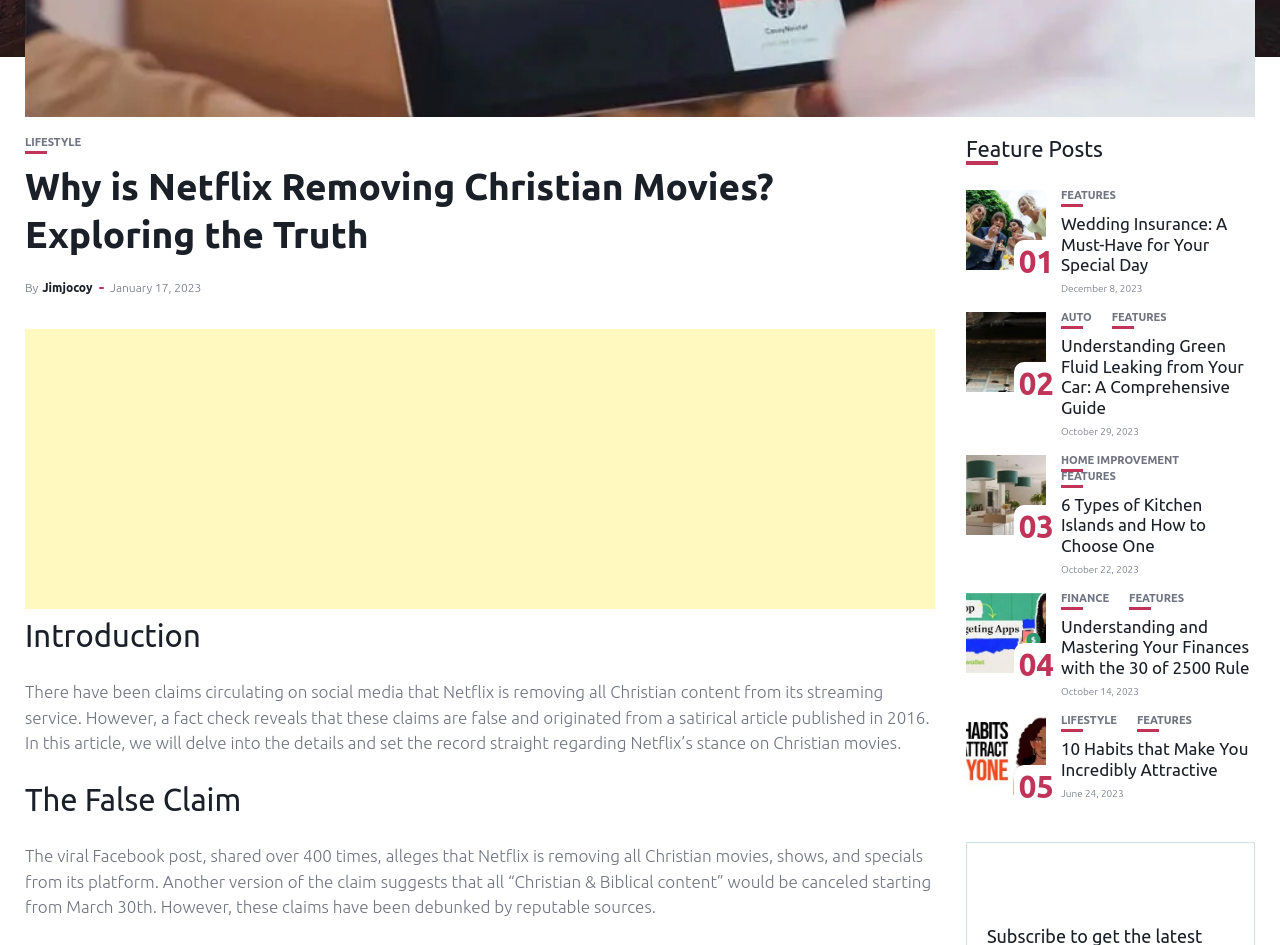Using the format (top-left x, top-left y, bottom-right x, bottom-right y), and given the element description, identify the bounding box coordinates within the screenshot: FEATURES

[0.888, 0.757, 0.931, 0.769]